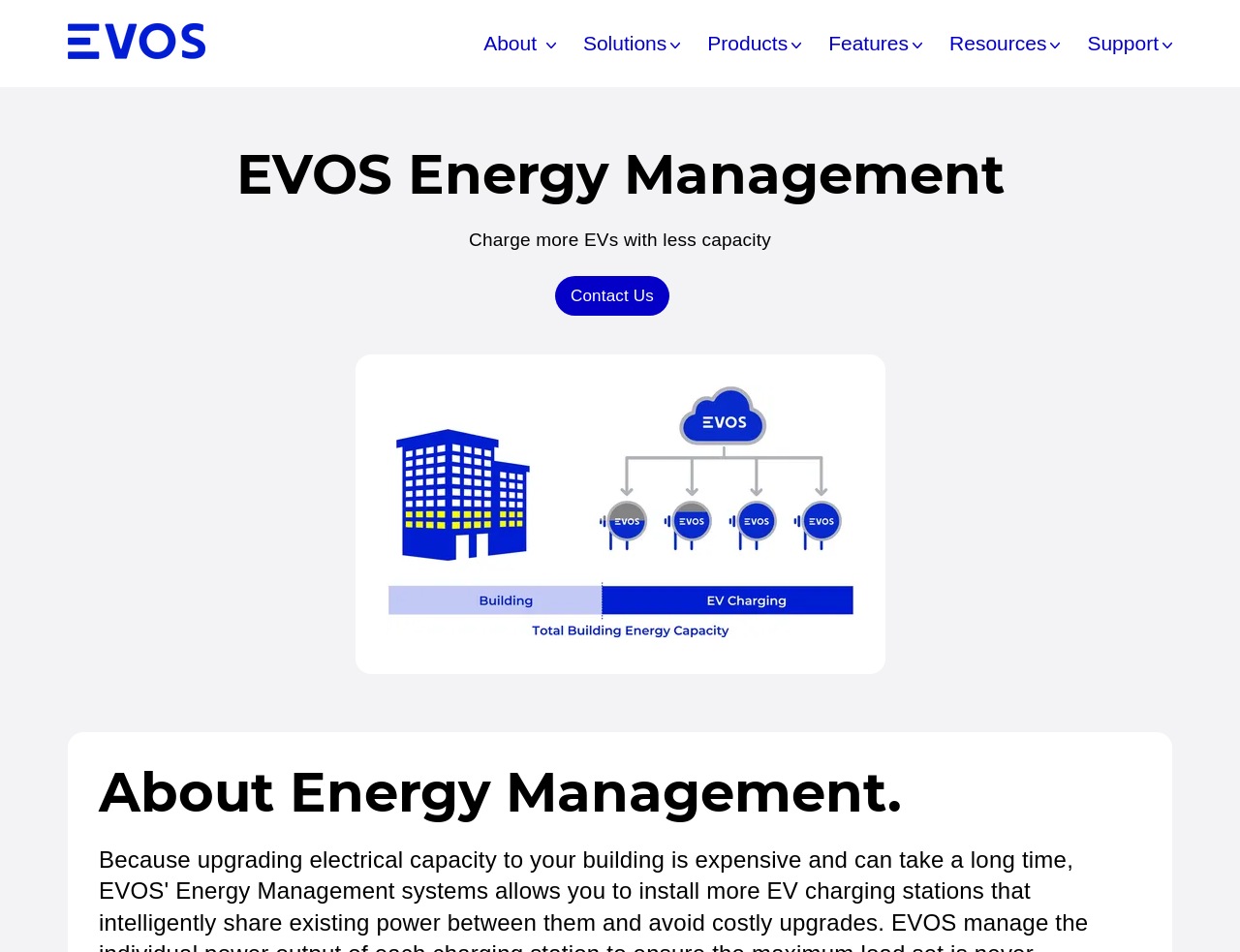What is shown in the main image?
Please ensure your answer to the question is detailed and covers all necessary aspects.

The main image on the webpage is an example of EVOS Energy Management, which is likely a demonstration of how the company's energy management system works.